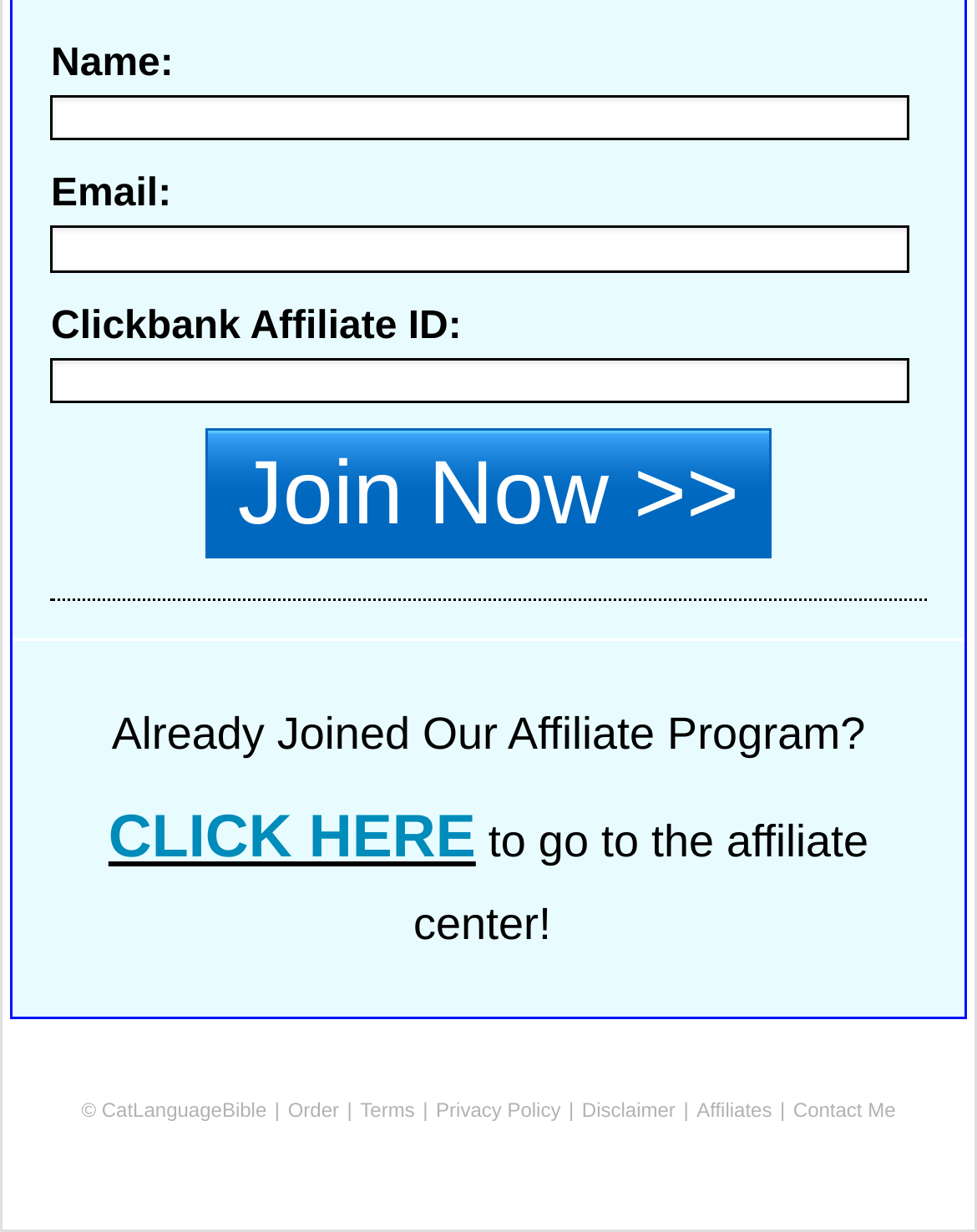Determine the bounding box coordinates of the UI element described by: "Hello world!".

None